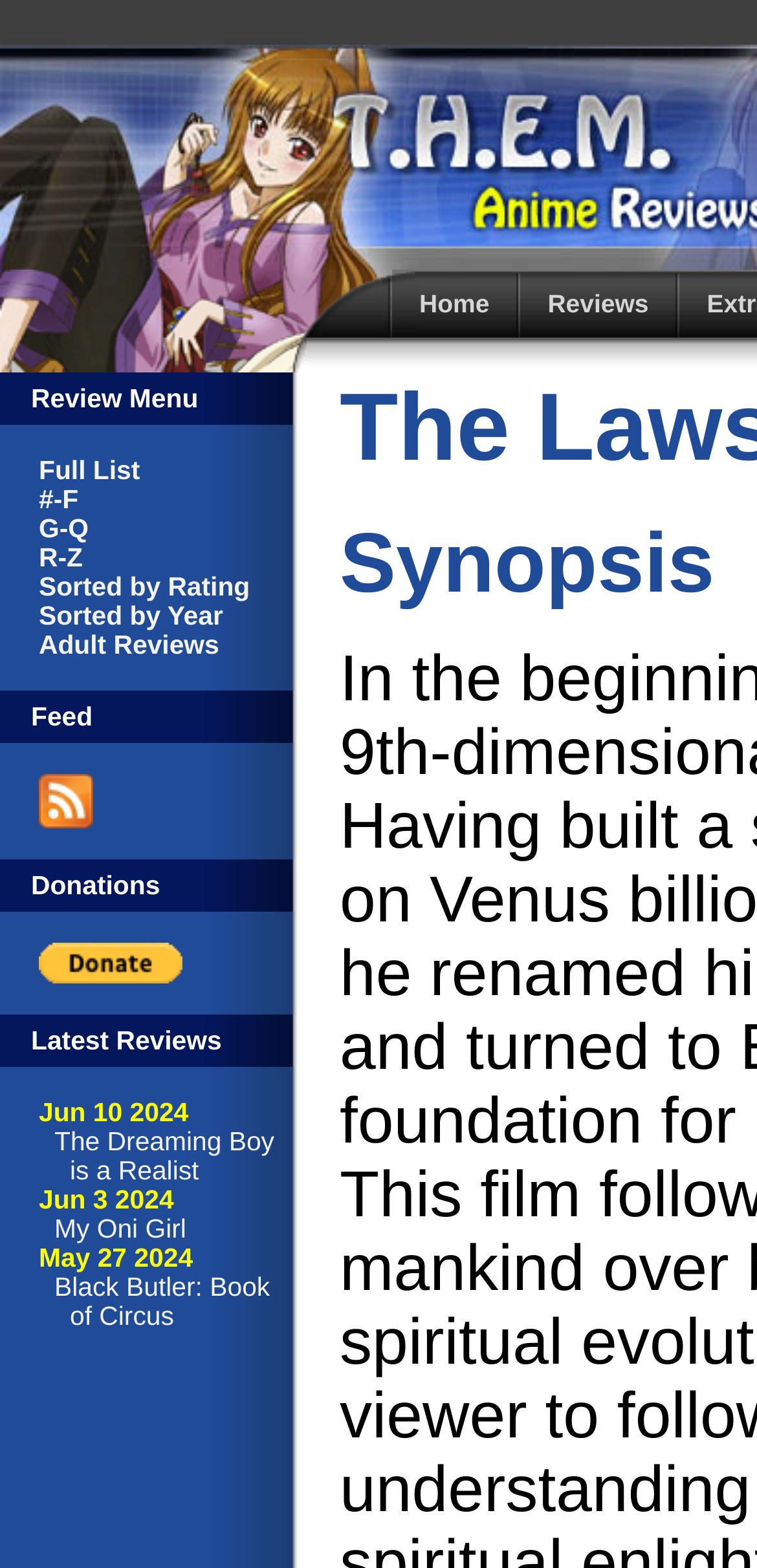Please identify the coordinates of the bounding box for the clickable region that will accomplish this instruction: "browse full list of anime".

[0.051, 0.291, 0.185, 0.309]